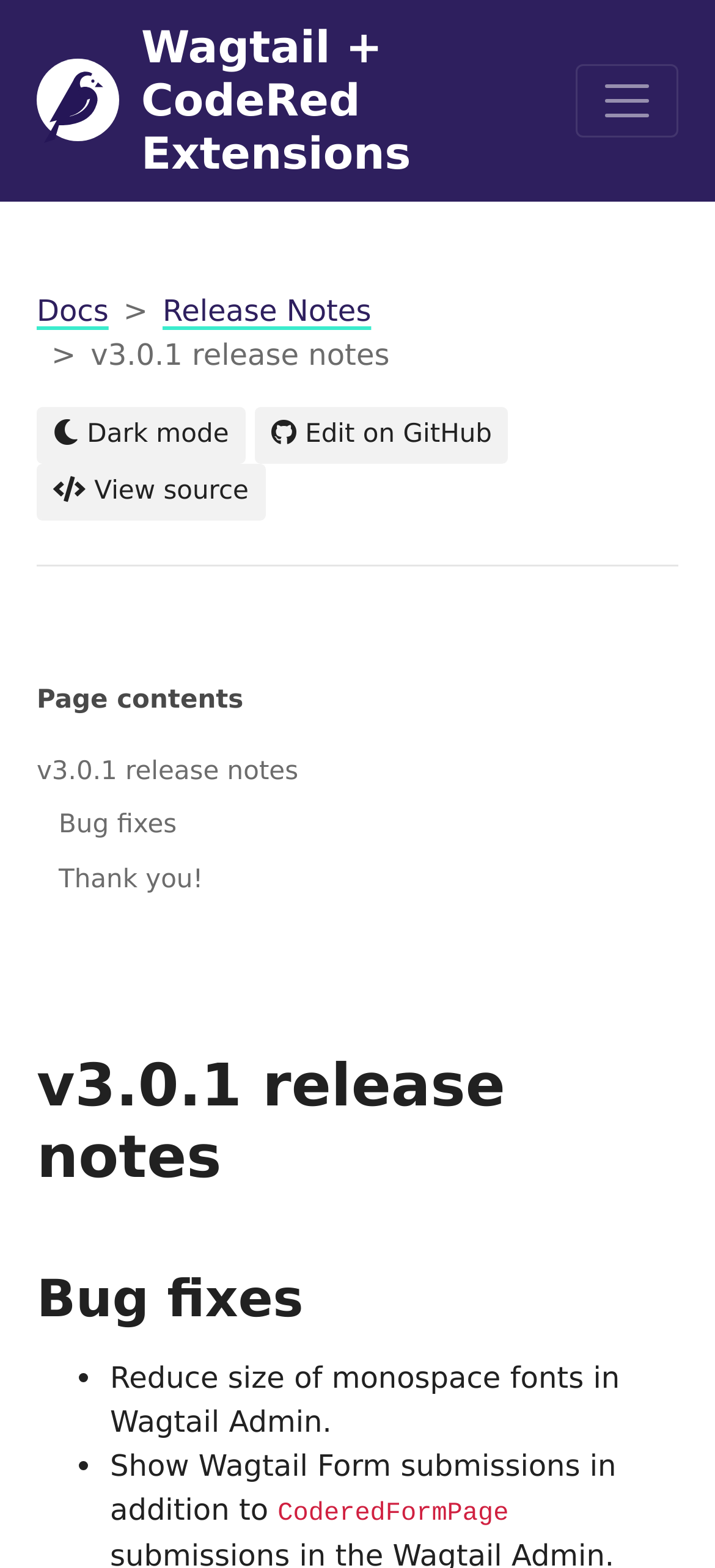What is the navigation element located above the release notes?
Using the information from the image, provide a comprehensive answer to the question.

The navigation element located above the release notes is a breadcrumb, which shows the navigation path to the current page.